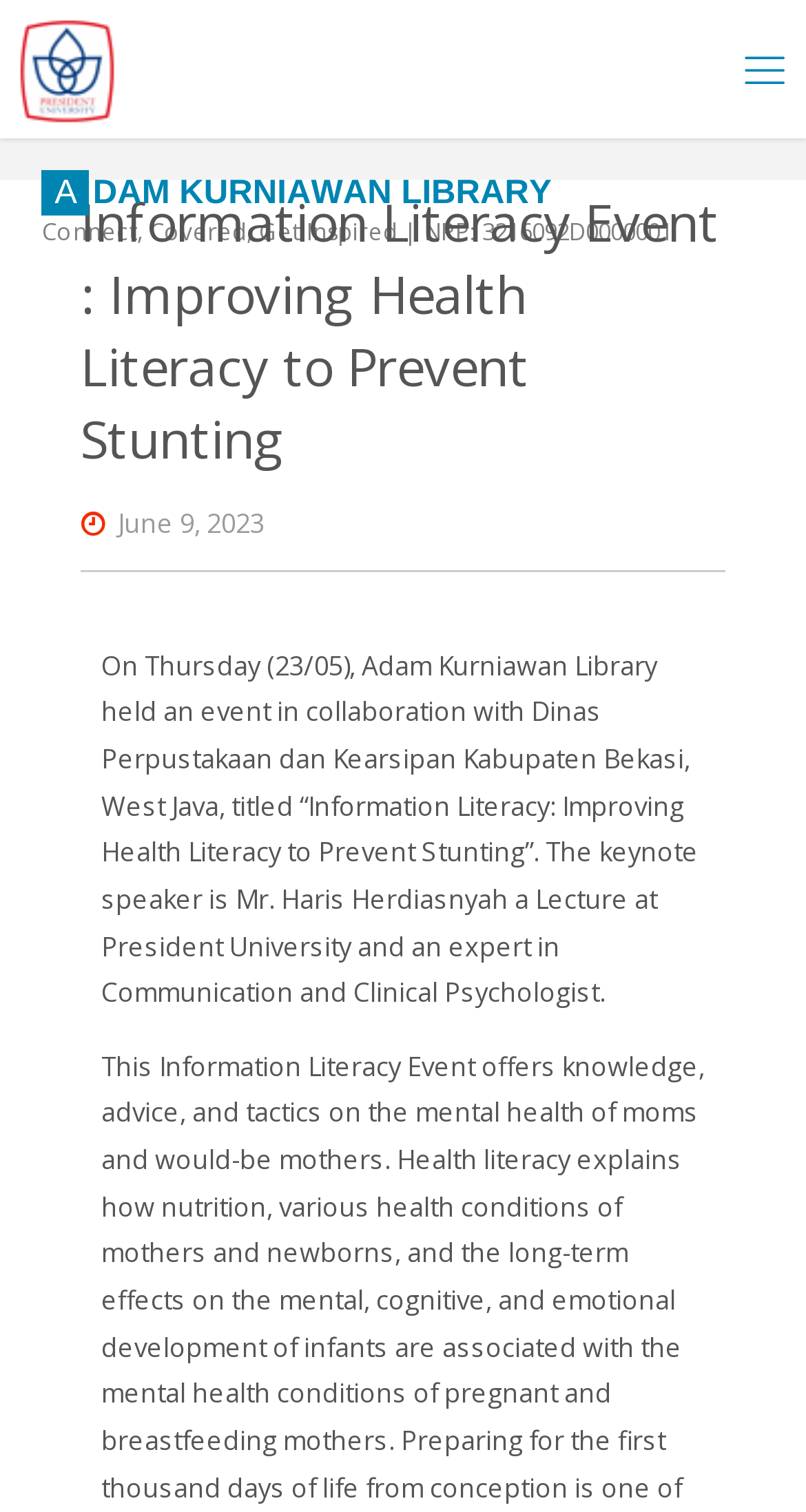Determine the bounding box coordinates (top-left x, top-left y, bottom-right x, bottom-right y) of the UI element described in the following text: parent_node: ADAM KURNIAWAN LIBRARY

[0.905, 0.0, 1.0, 0.092]